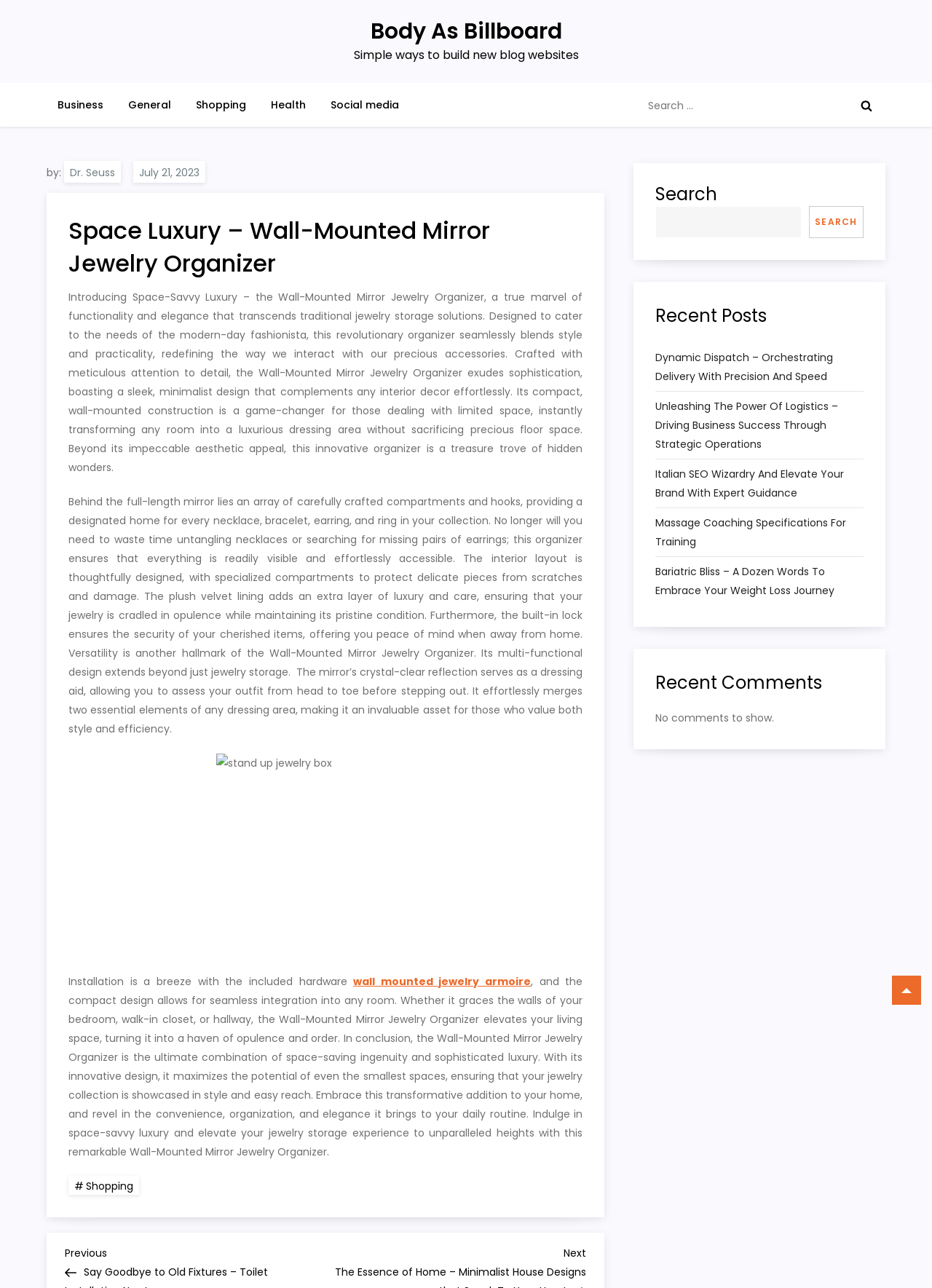Locate the bounding box coordinates of the item that should be clicked to fulfill the instruction: "Search for something".

[0.688, 0.065, 0.95, 0.099]